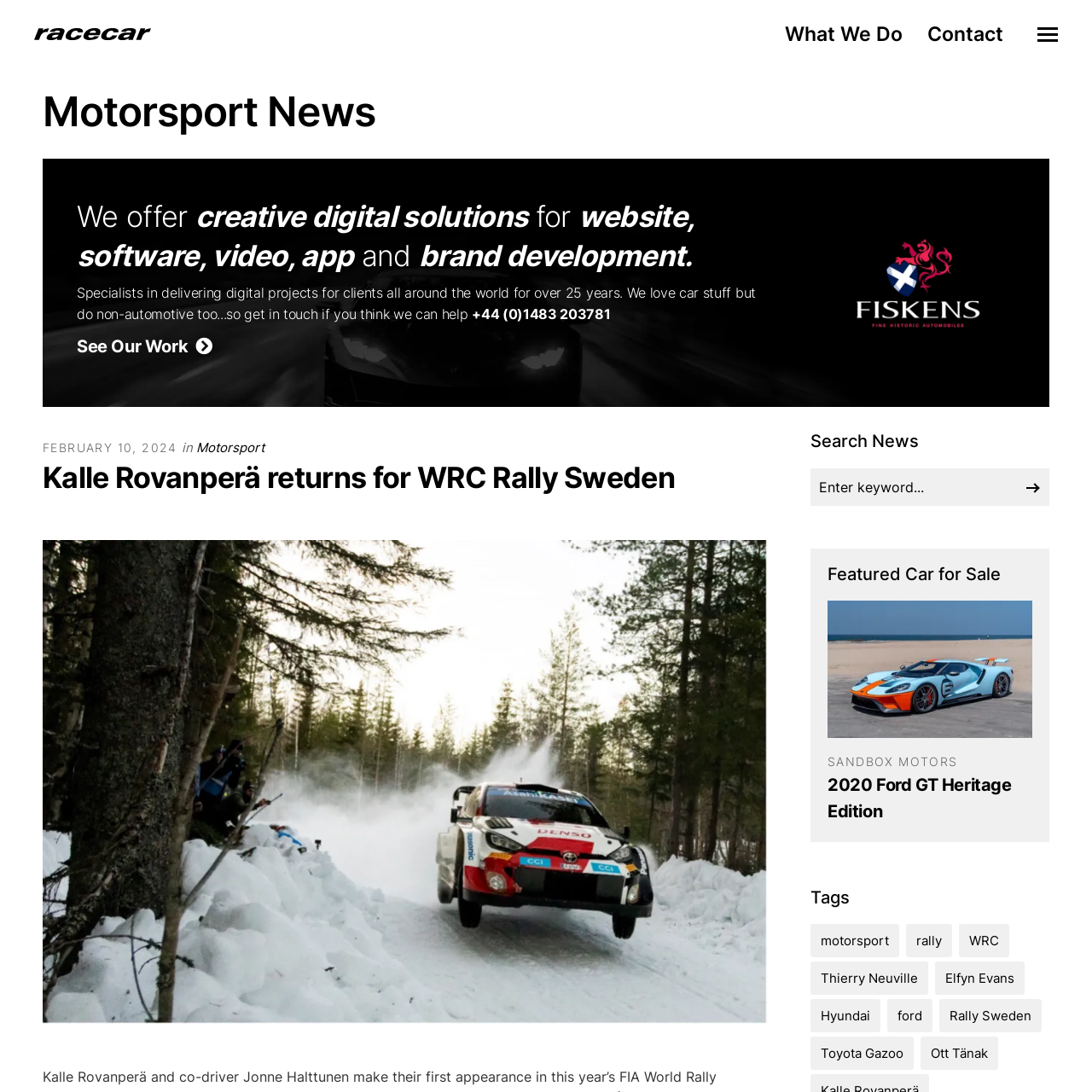Observe the visual content surrounded by a red rectangle, What is the purpose of the image? Respond using just one word or a short phrase.

To engage motorsport enthusiasts